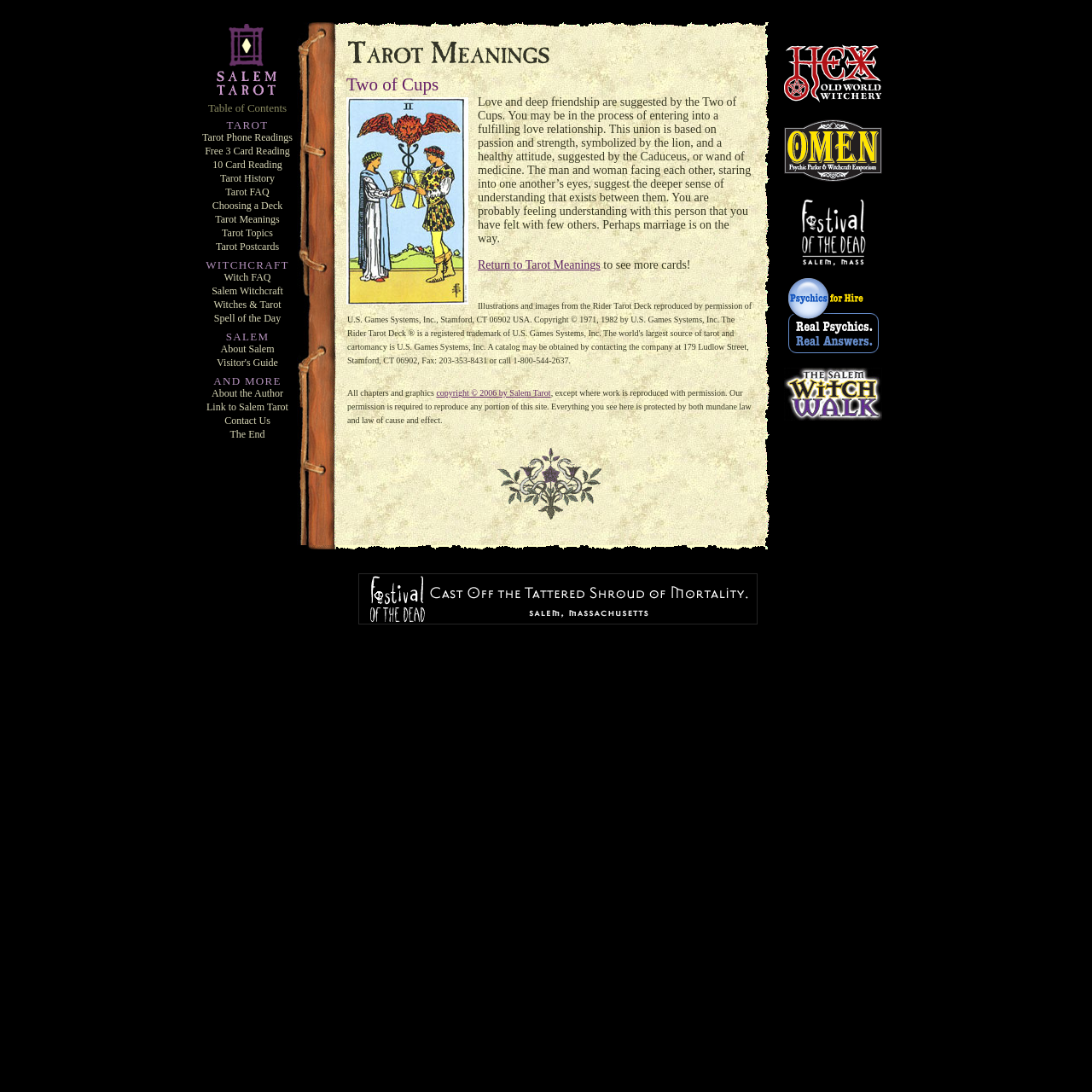Based on the image, provide a detailed response to the question:
What is the purpose of the Caduceus in the Two of Cups?

The Caduceus, or wand of medicine, in the Two of Cups symbolizes a healthy attitude, which is one of the bases of the fulfilling love relationship suggested by the card.